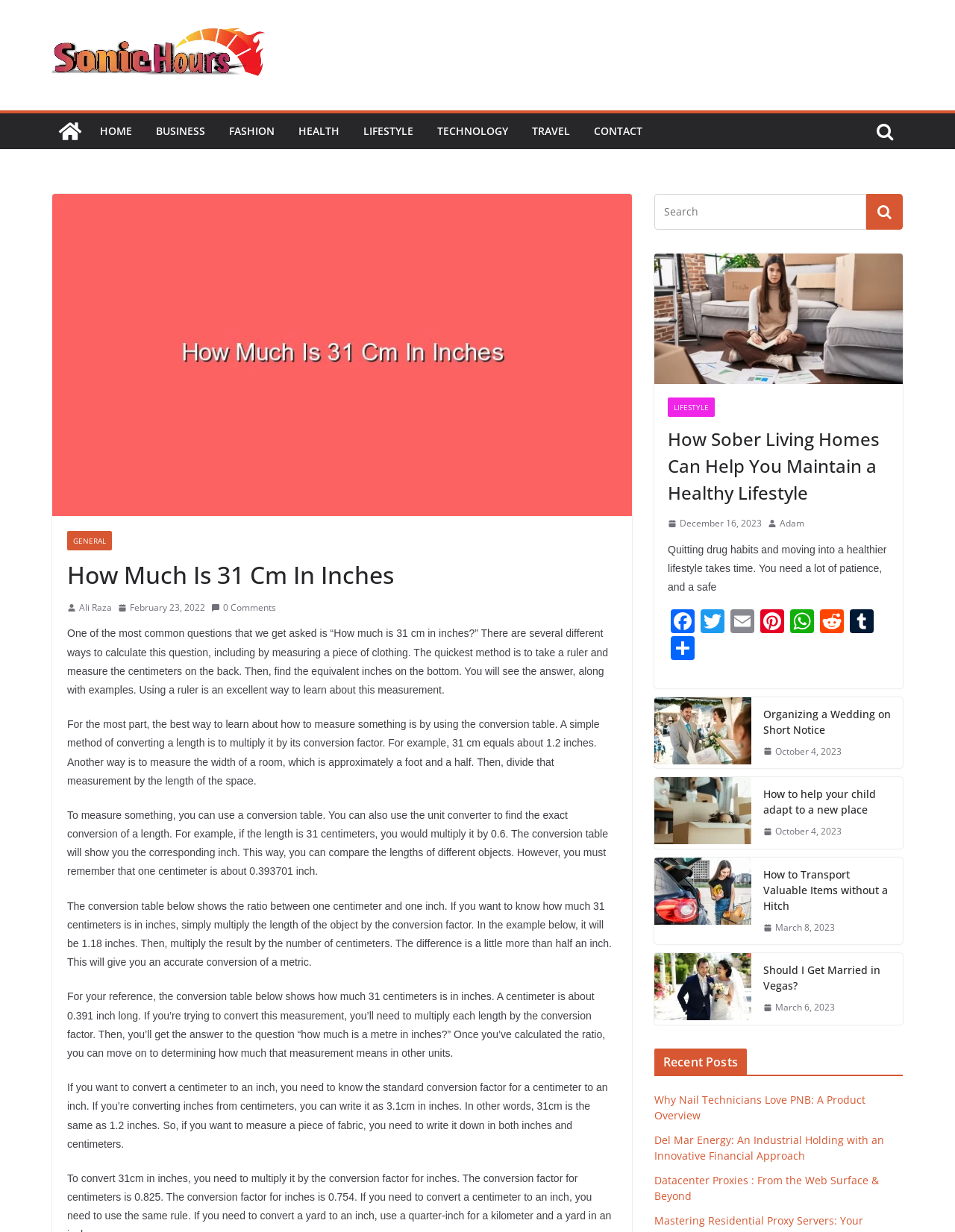Describe all the significant parts and information present on the webpage.

This webpage is about converting 31 centimeters to inches, with a focus on providing detailed explanations and examples. At the top, there is a logo and a navigation menu with links to various categories, including HOME, BUSINESS, FASHION, HEALTH, LIFESTYLE, TECHNOLOGY, and TRAVEL.

Below the navigation menu, there is a header section with a title "How Much Is 31 Cm In Inches" and a brief introduction to the topic. The introduction explains that there are several ways to calculate the conversion, including measuring a piece of clothing.

The main content section is divided into several paragraphs, each explaining a different method for converting centimeters to inches. The text is accompanied by a conversion table and examples to help illustrate the process. The paragraphs are separated by blank spaces, making it easy to read and understand.

On the right side of the page, there is a complementary section with a search bar and several links to related articles, including "Sober Living Homes", "Organizing a Wedding on Short Notice", "How to help your child adapt to a new place", "How to Transport Valuable Items without a Hitch", and "Get Married in Vegas". Each link has a corresponding image and a brief description.

At the bottom of the page, there are social media links, including Facebook, Twitter, Email, Pinterest, WhatsApp, Reddit, Tumblr, and Share.